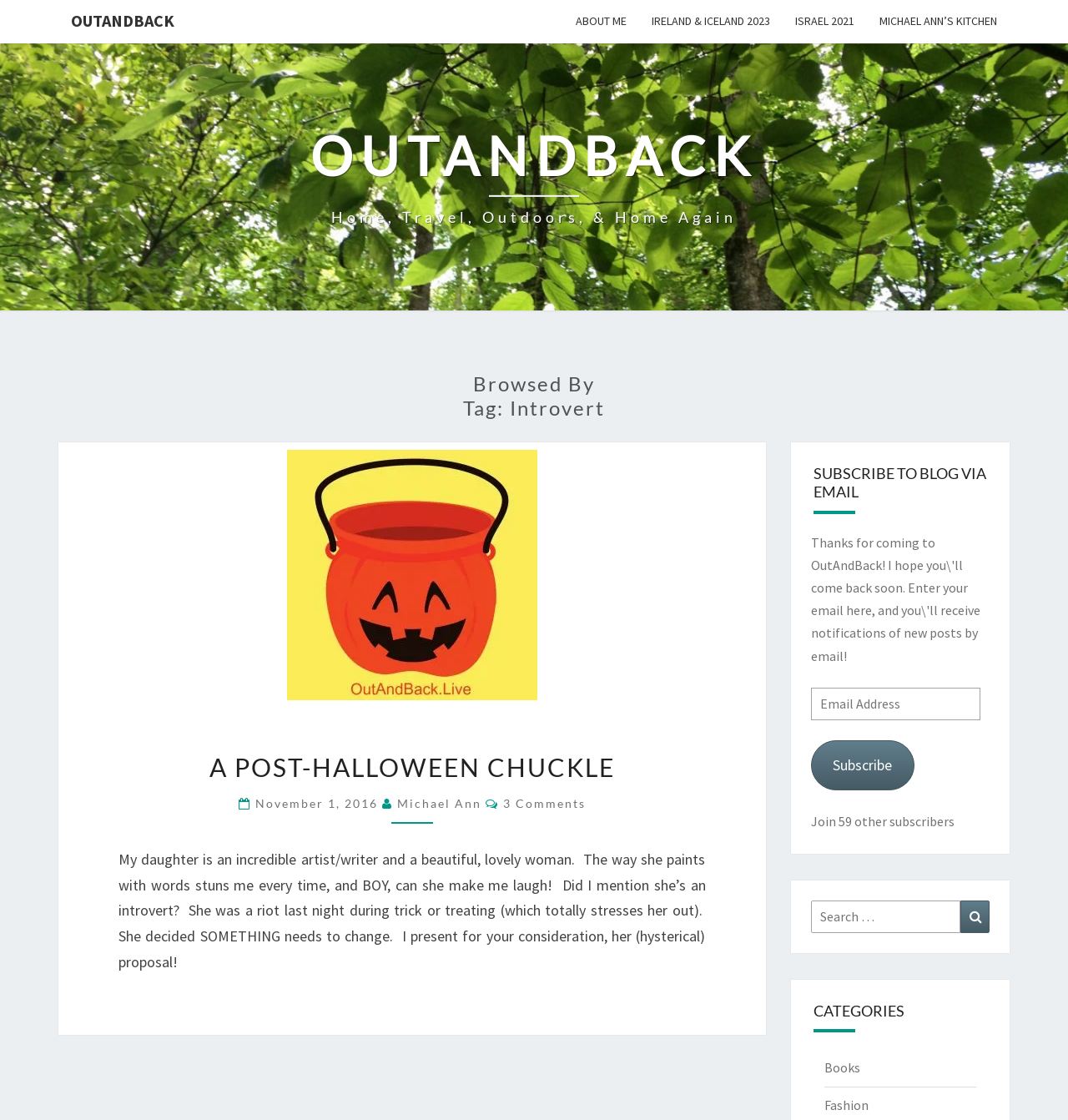Determine the bounding box coordinates for the area that should be clicked to carry out the following instruction: "Search for something".

[0.759, 0.804, 0.899, 0.833]